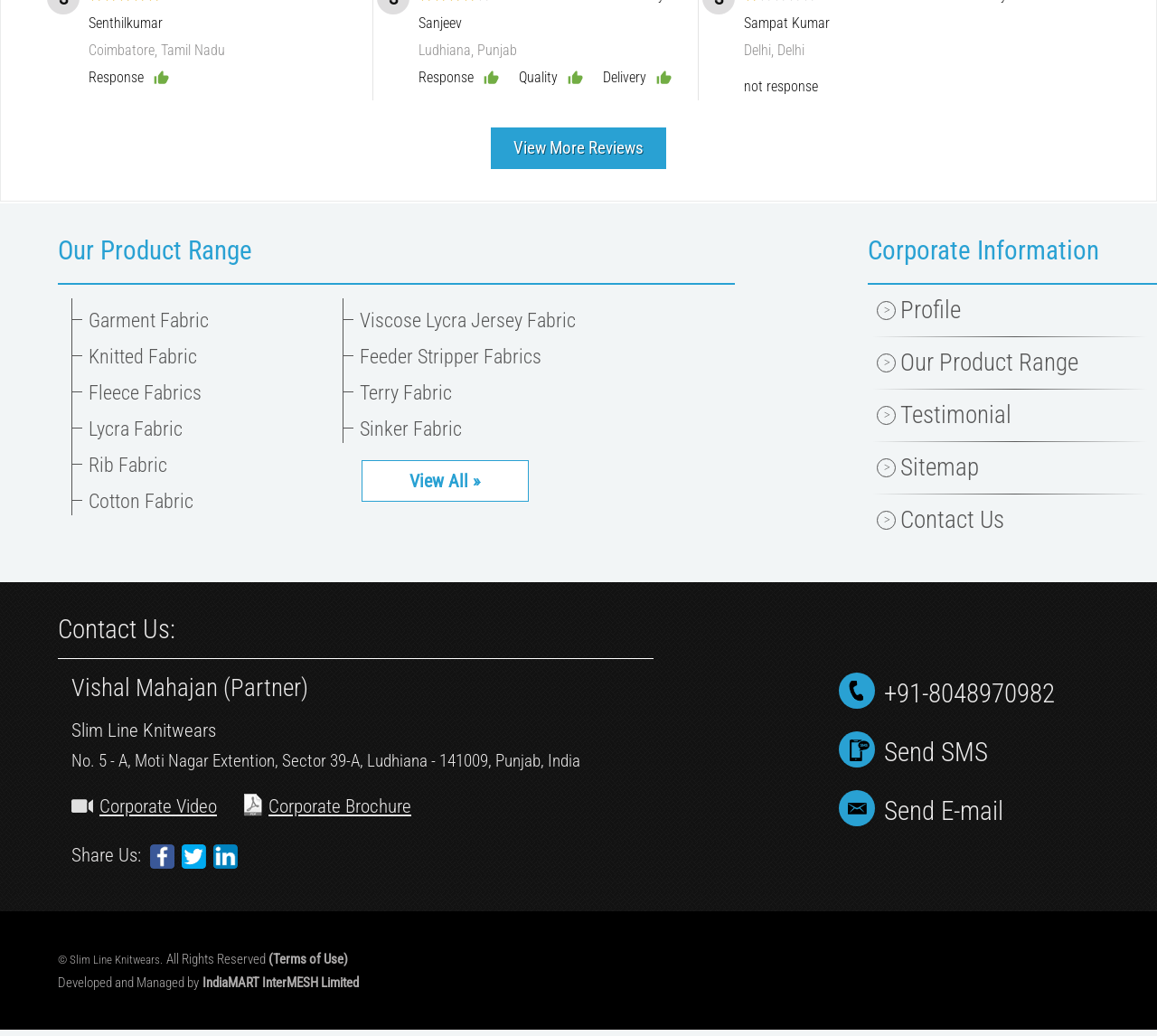Please identify the bounding box coordinates of the element's region that I should click in order to complete the following instruction: "Go to our product range". The bounding box coordinates consist of four float numbers between 0 and 1, i.e., [left, top, right, bottom].

[0.05, 0.231, 0.635, 0.252]